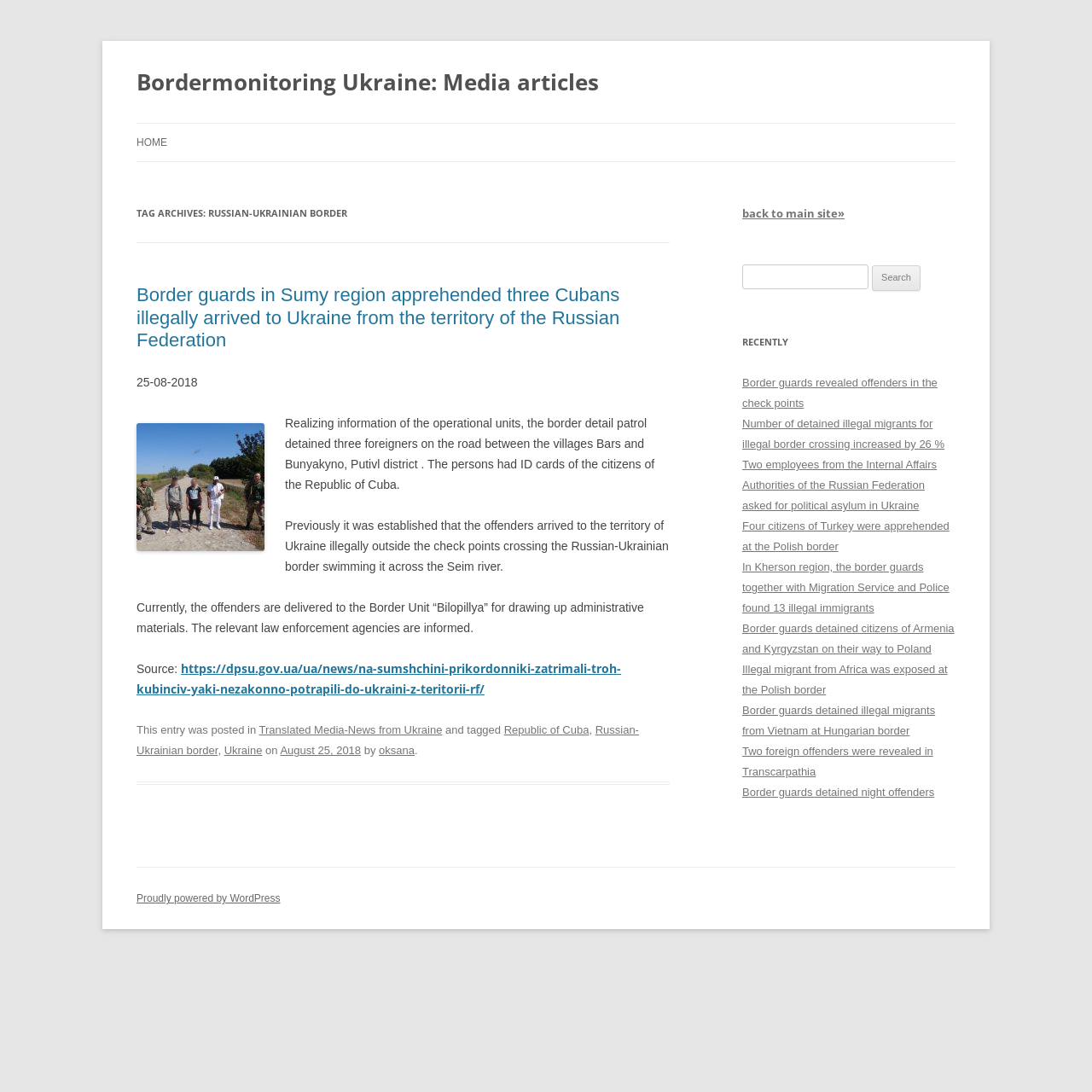Locate the bounding box coordinates of the area that needs to be clicked to fulfill the following instruction: "Check the recently published article 'Border guards revealed offenders in the check points'". The coordinates should be in the format of four float numbers between 0 and 1, namely [left, top, right, bottom].

[0.68, 0.345, 0.858, 0.375]